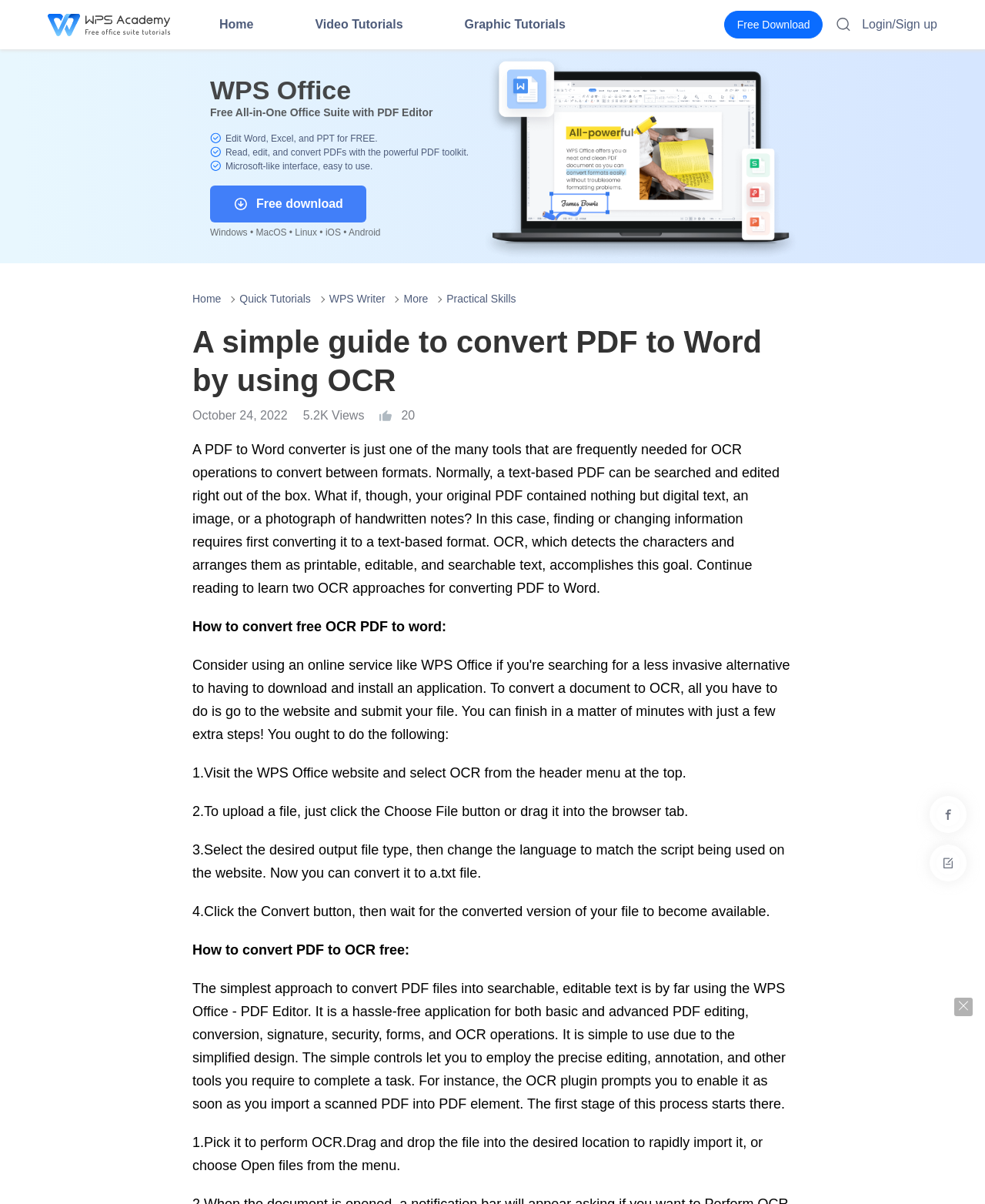Determine the bounding box coordinates of the clickable element necessary to fulfill the instruction: "Add to basket". Provide the coordinates as four float numbers within the 0 to 1 range, i.e., [left, top, right, bottom].

None